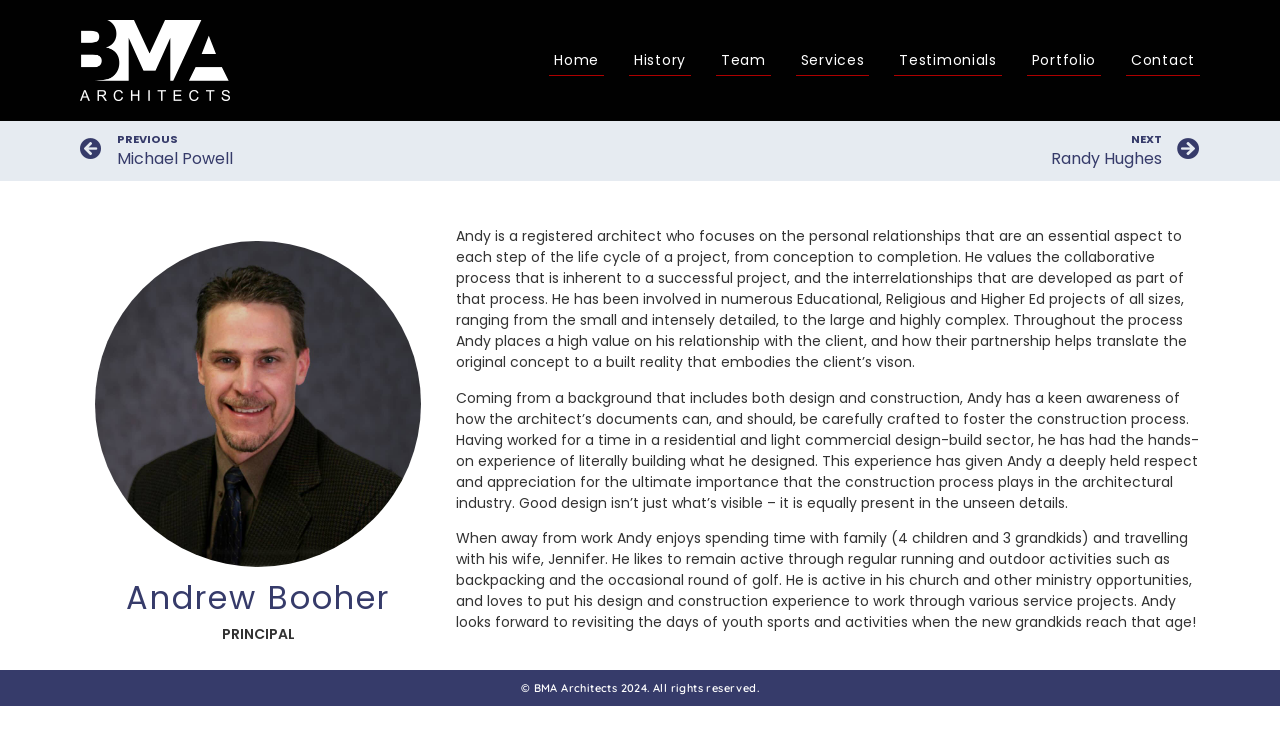What is the name of the company mentioned on this webpage? Using the information from the screenshot, answer with a single word or phrase.

BMA Architects